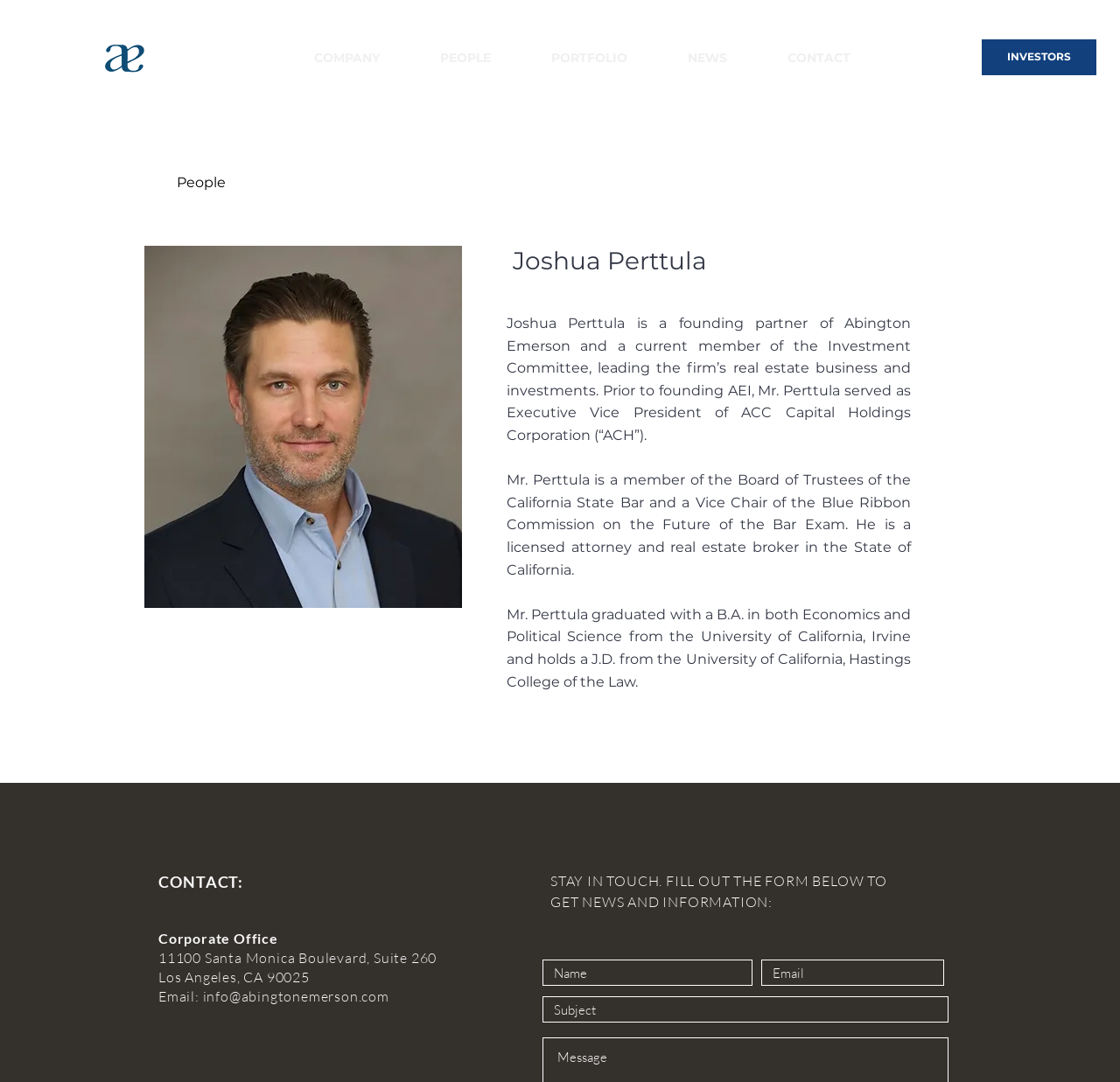Please provide a one-word or phrase answer to the question: 
What is Joshua Perttula's educational background?

B.A. in Economics and Political Science, J.D.